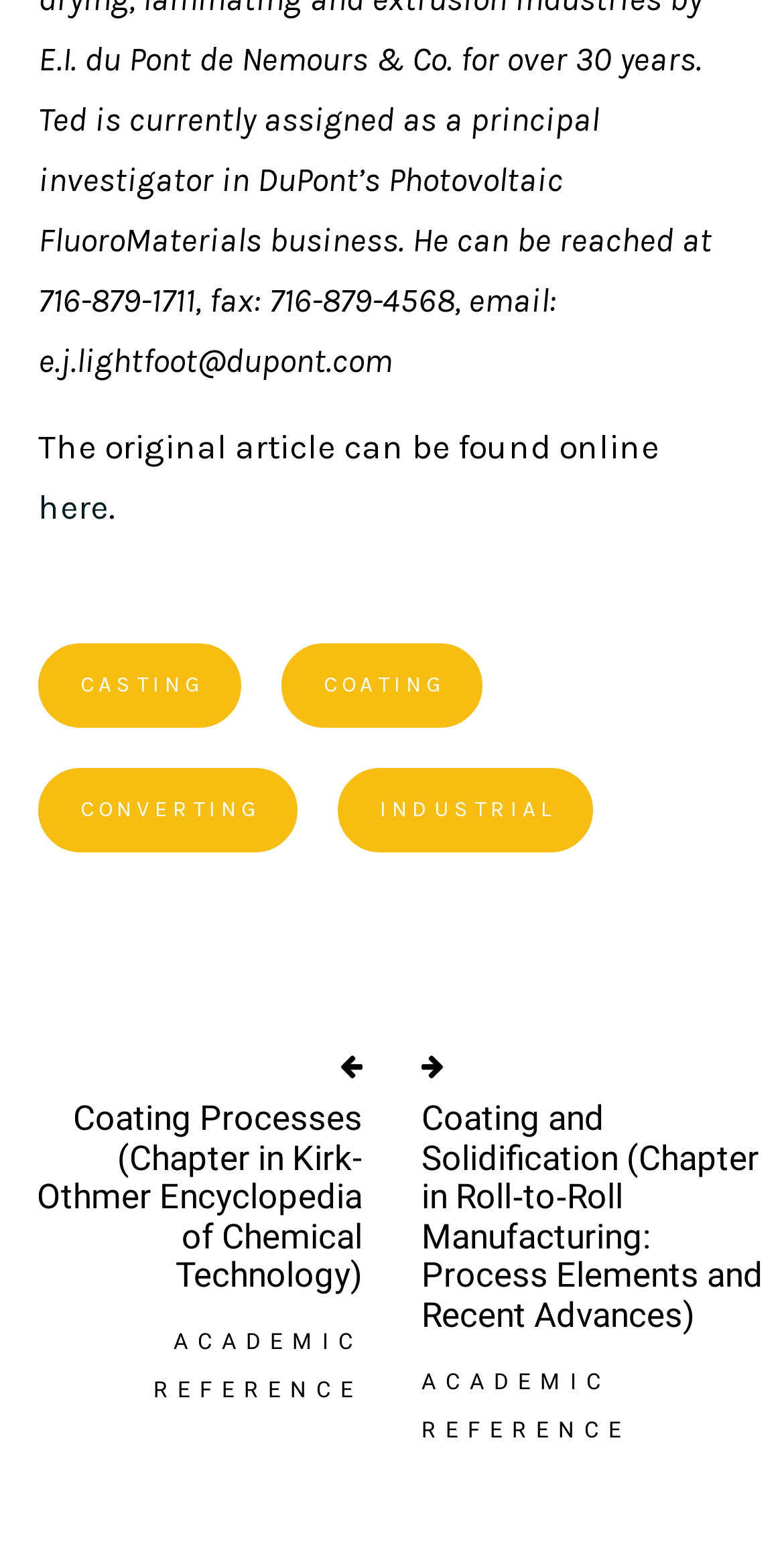Please predict the bounding box coordinates (top-left x, top-left y, bottom-right x, bottom-right y) for the UI element in the screenshot that fits the description: industrial

[0.431, 0.497, 0.756, 0.552]